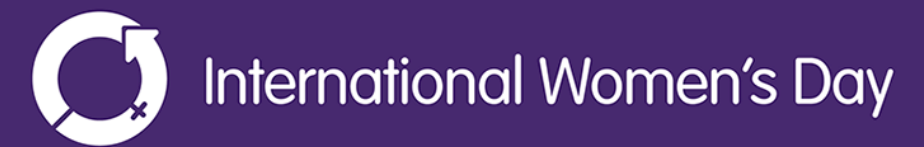Using the information in the image, could you please answer the following question in detail:
What event is organized by the Great Western Region Pétanque England?

According to the caption, the Great Western Region Pétanque England is organizing a women's doubles tournament, which is an event that invites all women pétanquers to participate and celebrate their roles in society.